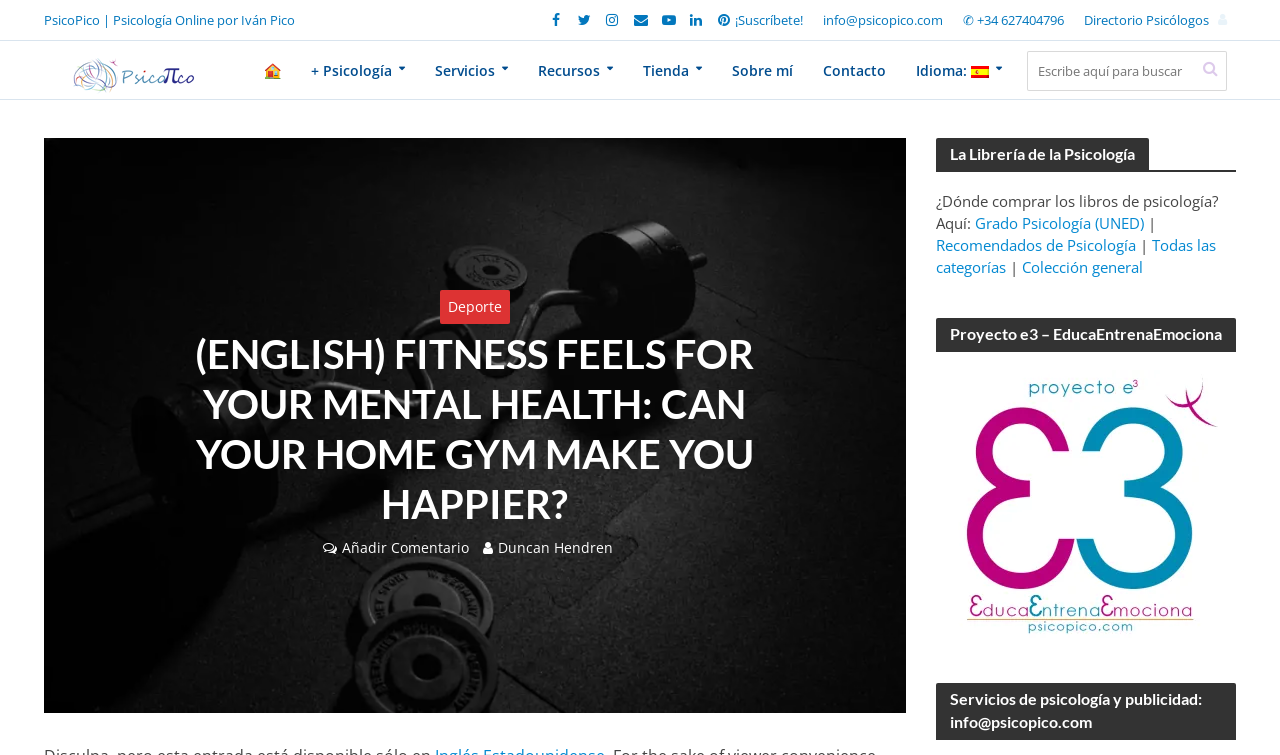Please answer the following question using a single word or phrase: 
What is the email address provided for contact?

info@psicopico.com